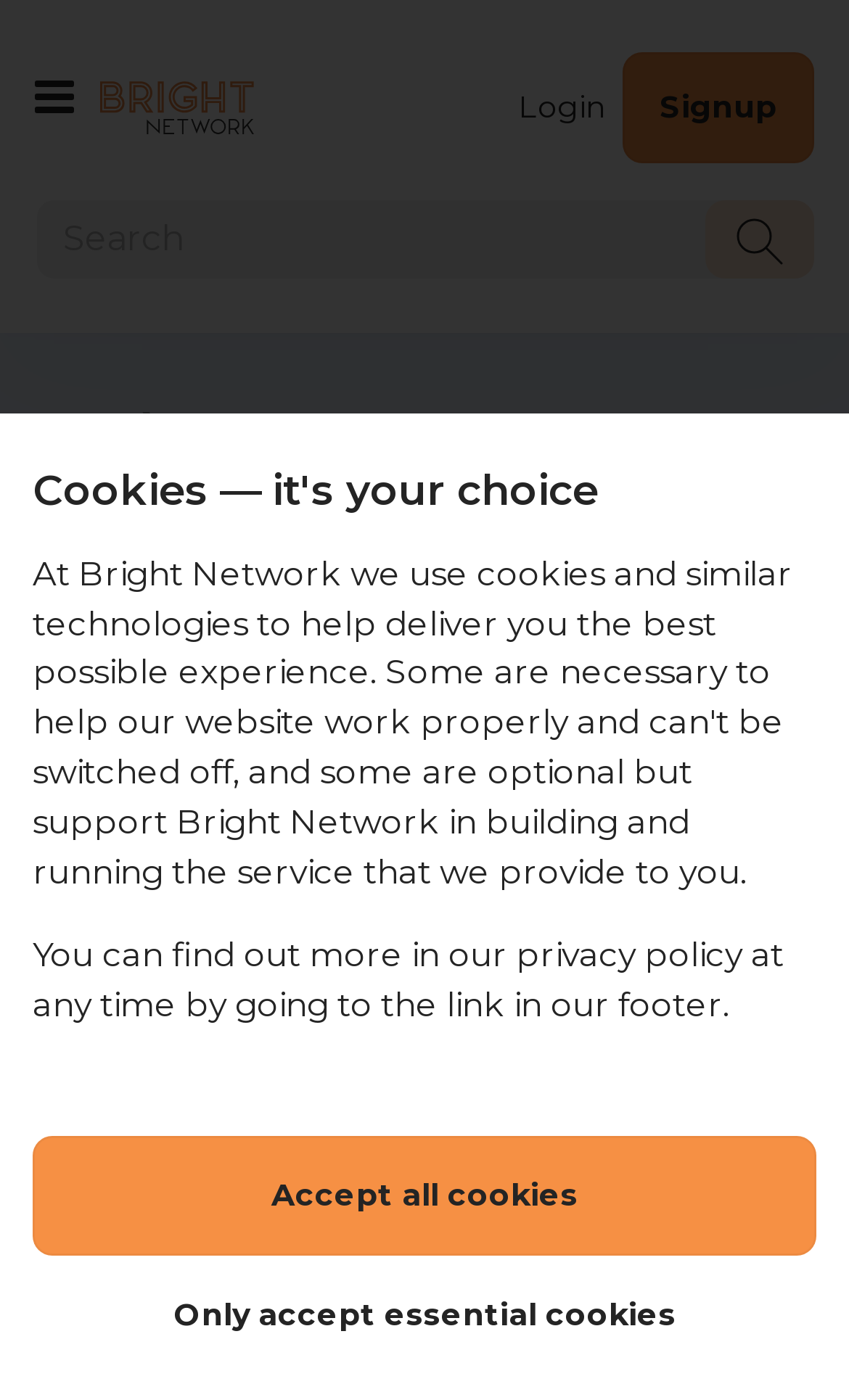What is the company offering the placement? Please answer the question using a single word or phrase based on the image.

BMW Group